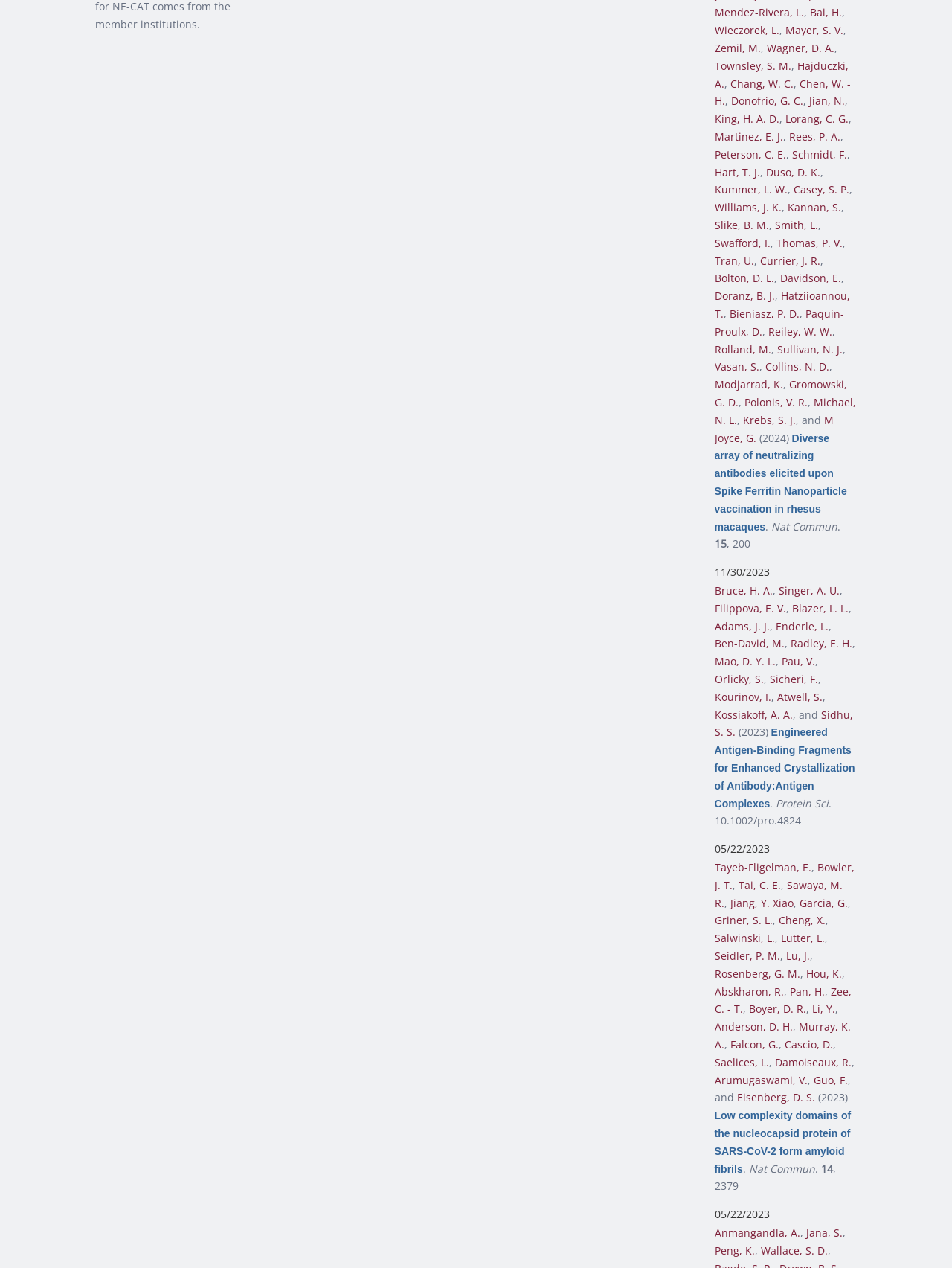What is the journal name of the first article?
Based on the image, give a concise answer in the form of a single word or short phrase.

Nat Commun